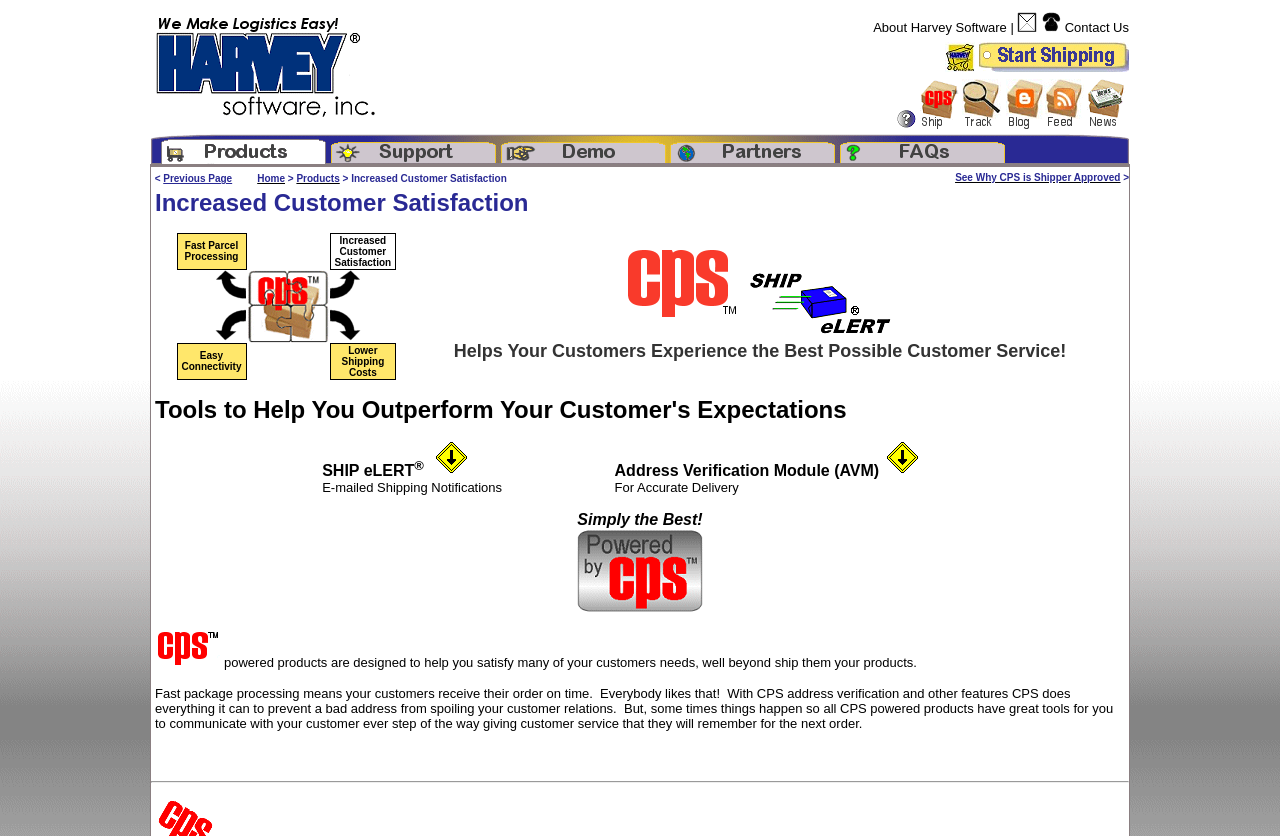Provide a thorough summary of the webpage.

The webpage is about Harvey Software's SHIP eLERT, a tool that increases customer satisfaction. At the top, there is a layout table with two cells. The left cell contains a table with a logo and a link to "Harvey Software - Makers of CPS Shipping Software". The right cell contains a table with four rows, each having a link to a different page: "About Harvey Software", "Email Harvey Software...", "Contact Harvey Software...", and "Contact Us".

Below this table, there is another layout table with two cells. The left cell contains an image and a heading "Computerized Parcel System (CPS) Multi-Carrier Shipping Software Products...". The right cell contains a table with a navigation menu, including links to "Previous Page", "Home", "Products", and "Increased Customer Satisfaction". There is also a link to "See Why CPS is Shipper Approved".

Further down, there is a table with three rows, each describing a benefit of using Harvey Software's SHIP eLERT. The first row has a link to "Fast Parcel Processing", the second row has an image and a description "We Solve Your Shipping Problems...", and the third row has links to "Easy Connectivity" and "Lower Shipping Costs".

Throughout the page, there are several images, including logos, icons, and decorative elements. The overall layout is organized, with clear headings and concise text.